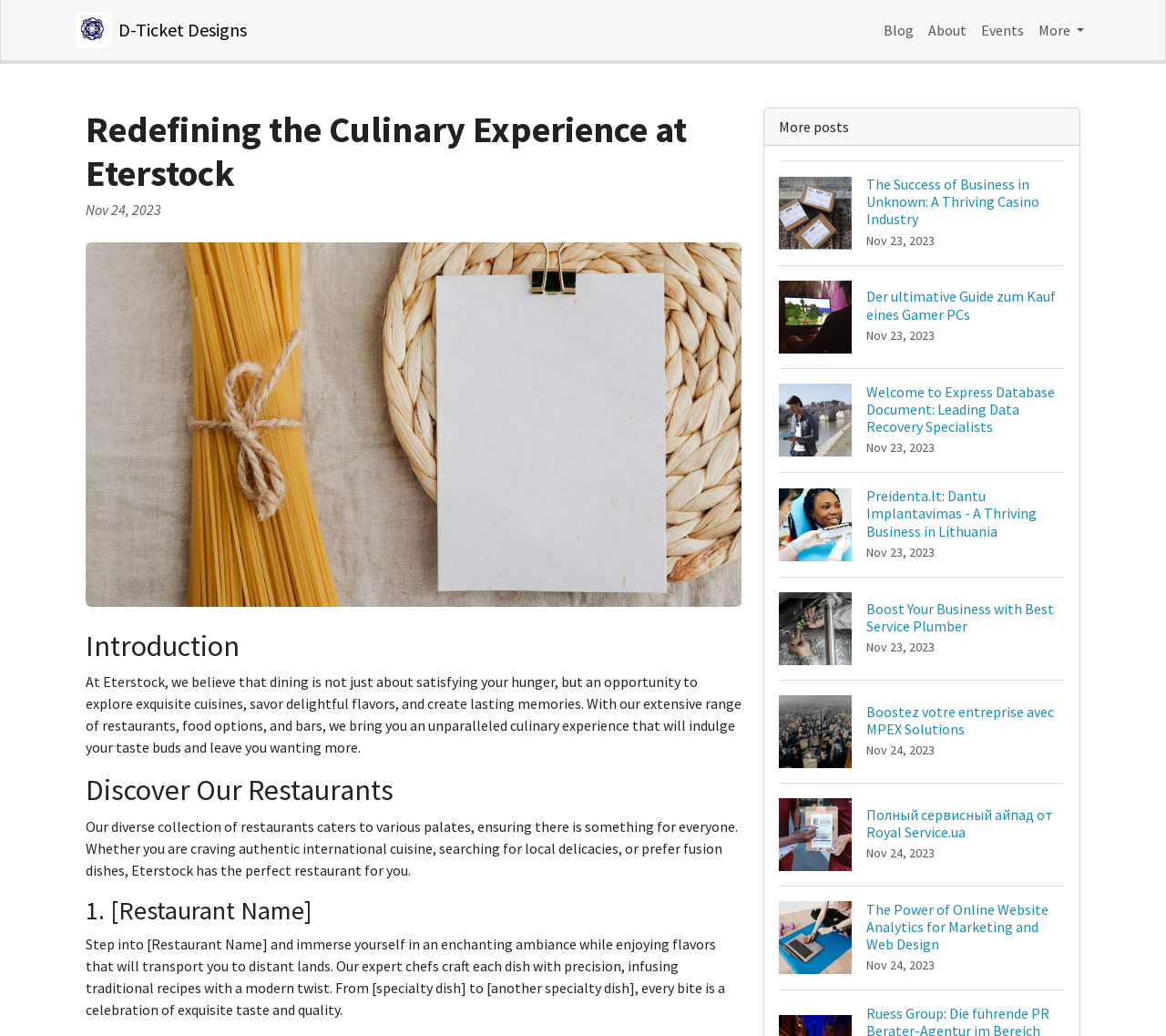Using the webpage screenshot and the element description 土地活用をご検討の方, determine the bounding box coordinates. Specify the coordinates in the format (top-left x, top-left y, bottom-right x, bottom-right y) with values ranging from 0 to 1.

None